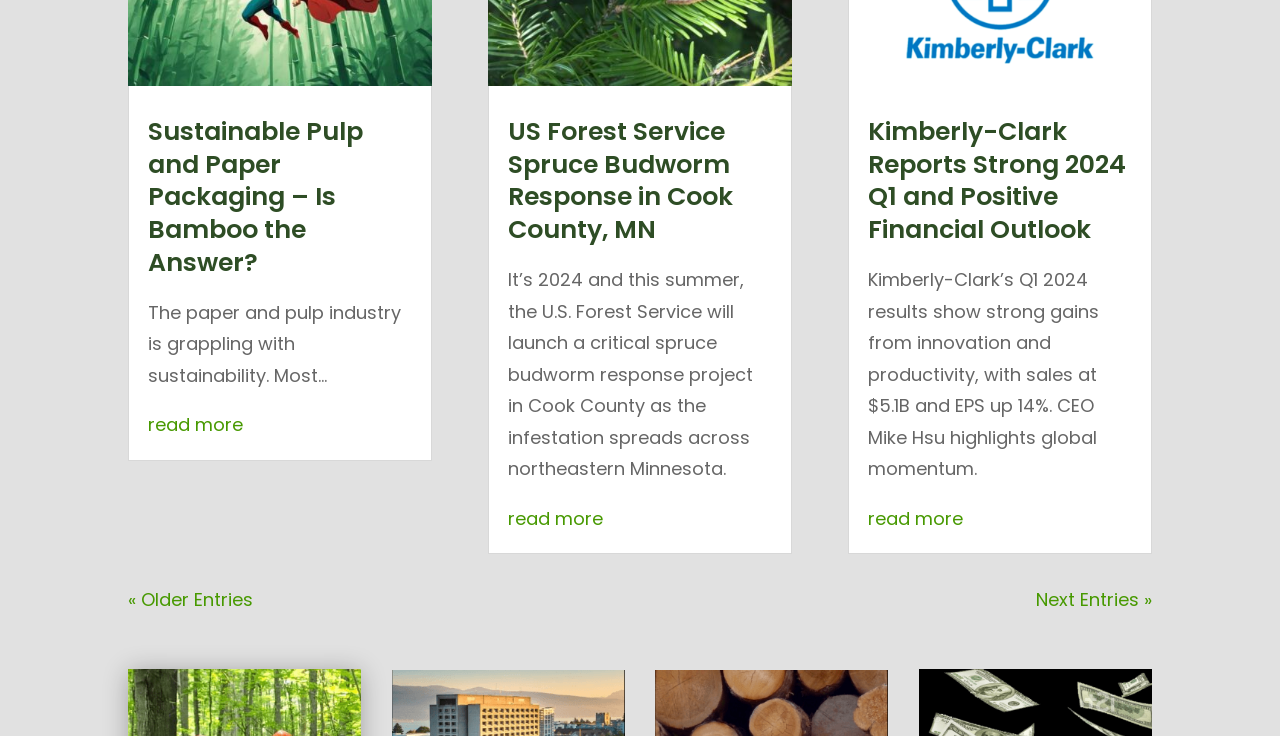Please locate the bounding box coordinates of the element that should be clicked to achieve the given instruction: "read more about Kimberly-Clark Reports Strong 2024 Q1".

[0.678, 0.155, 0.88, 0.336]